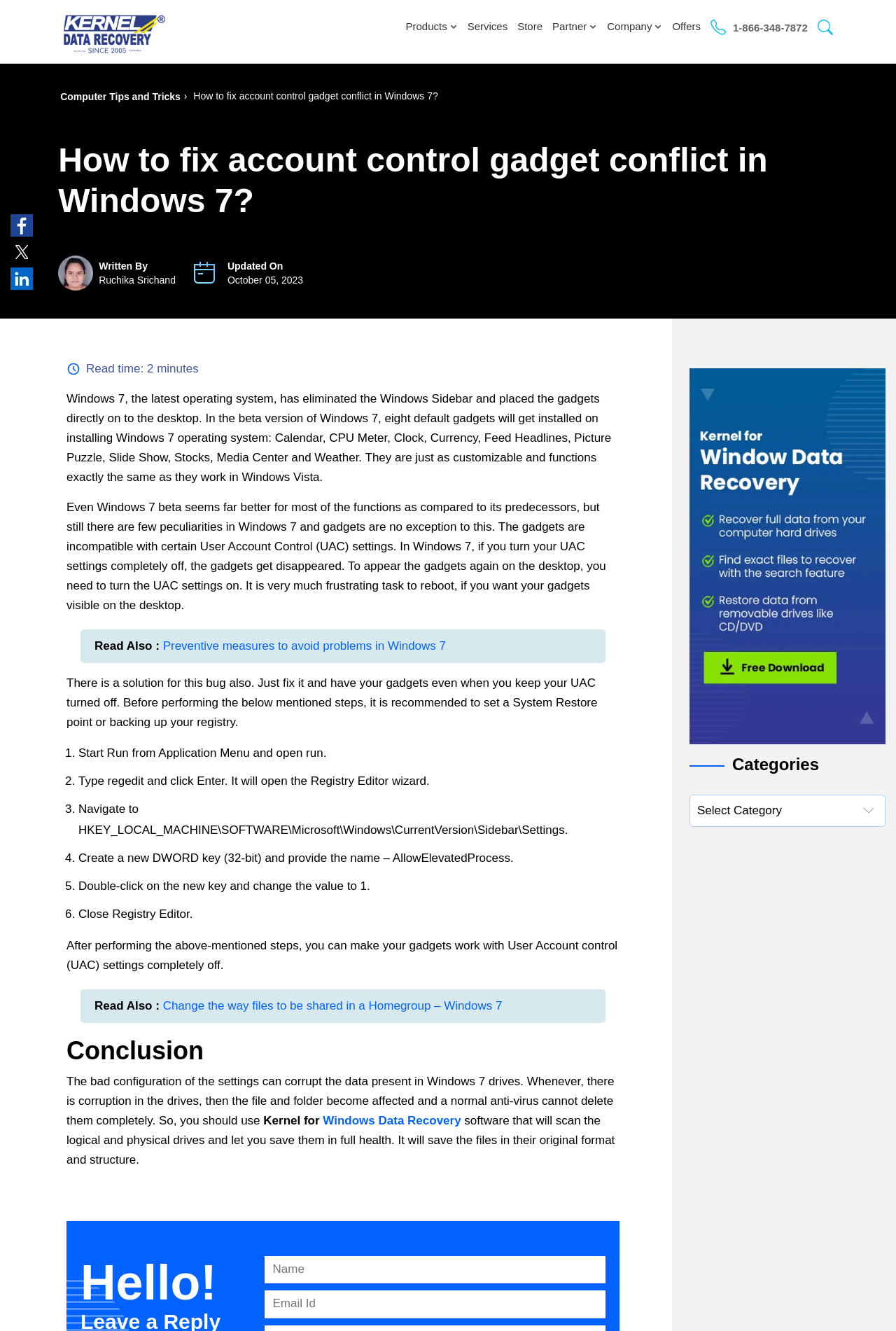What is the recommended action before performing the steps to fix the gadget conflict?
Relying on the image, give a concise answer in one word or a brief phrase.

Set a System Restore point or back up the registry